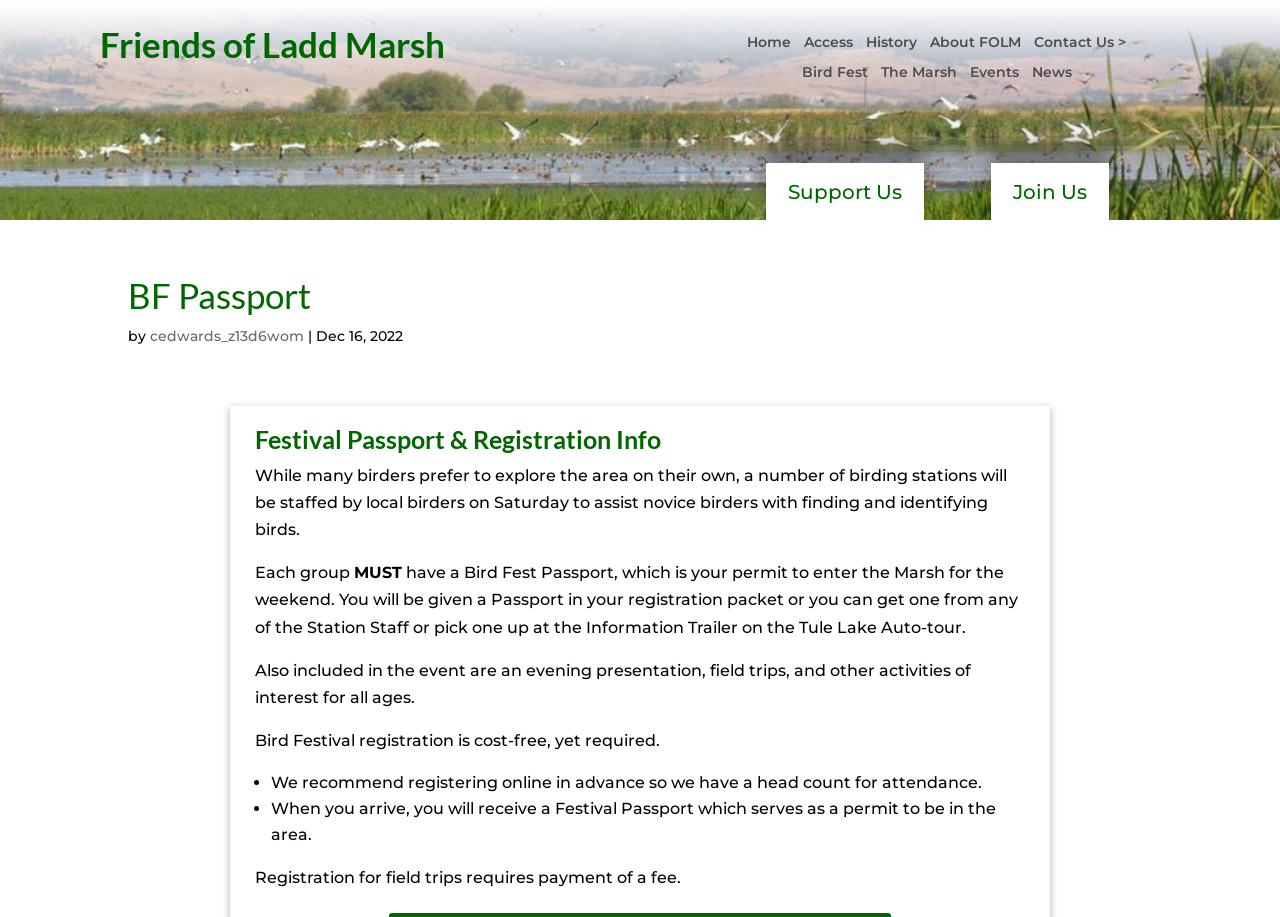Answer the question with a single word or phrase: 
What is included in the Bird Festival registration?

Evening presentation, field trips, and activities